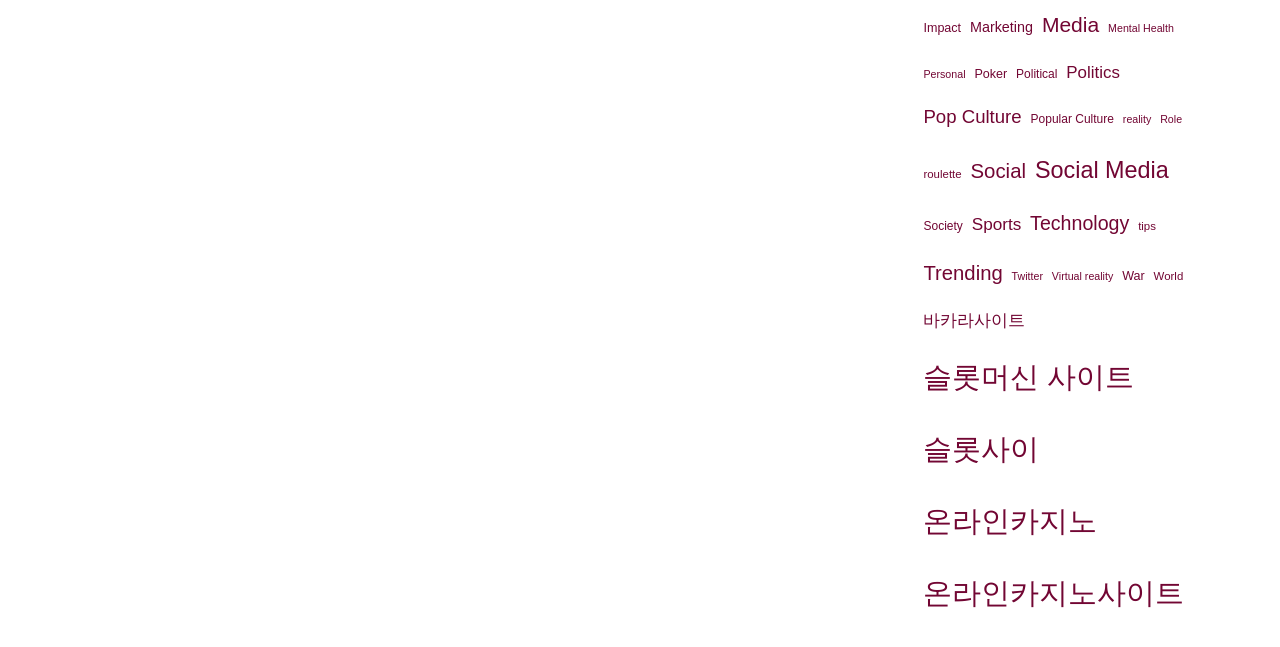What is the category with the most items?
Answer the question with a single word or phrase, referring to the image.

슬롯머신 사이트